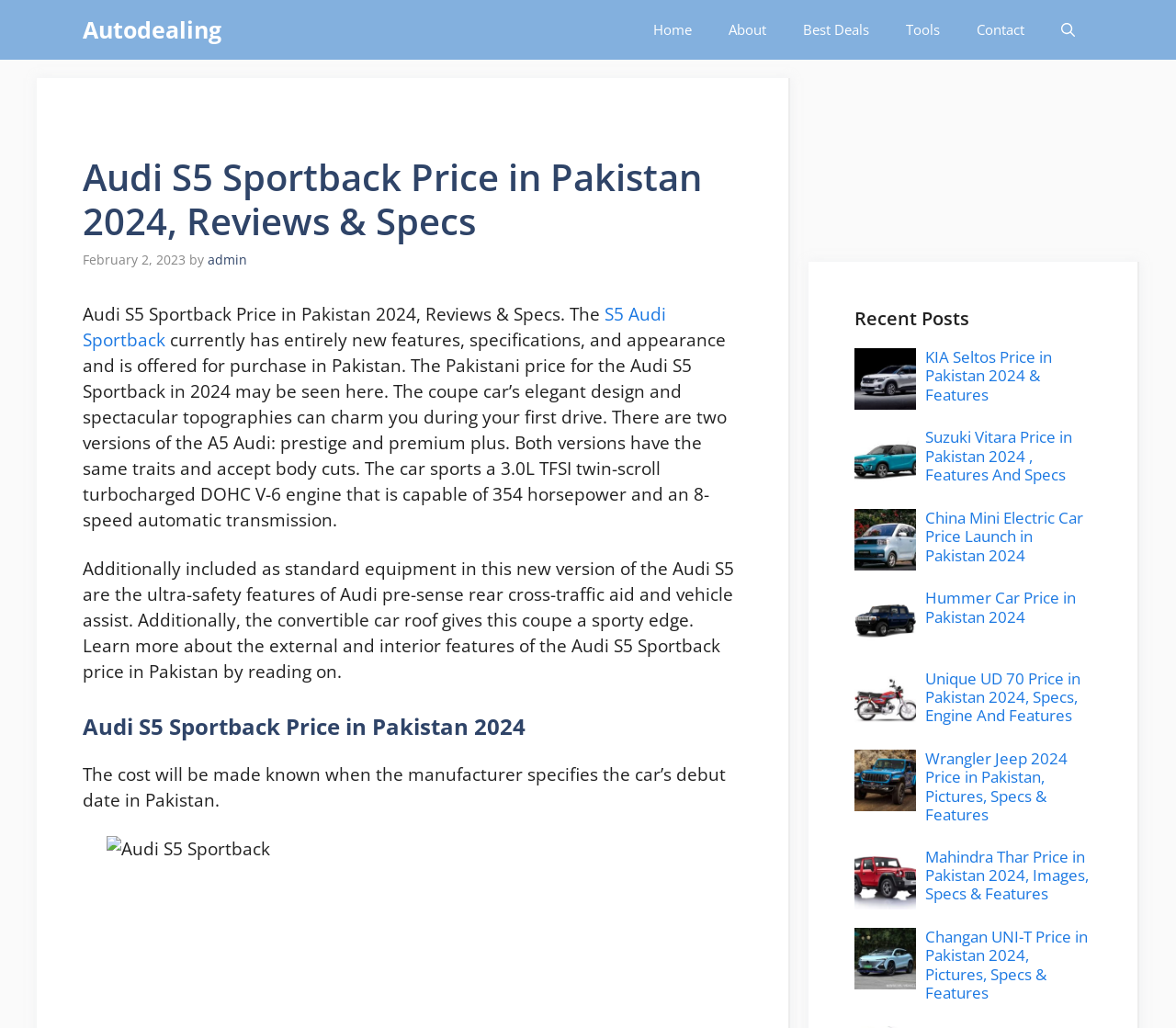How many horsepower does the Audi S5 Sportback engine have?
Based on the visual information, provide a detailed and comprehensive answer.

The webpage mentions that the Audi S5 Sportback has a '3.0L TFSI twin-scroll turbocharged DOHC V-6 engine that is capable of 354 horsepower'.